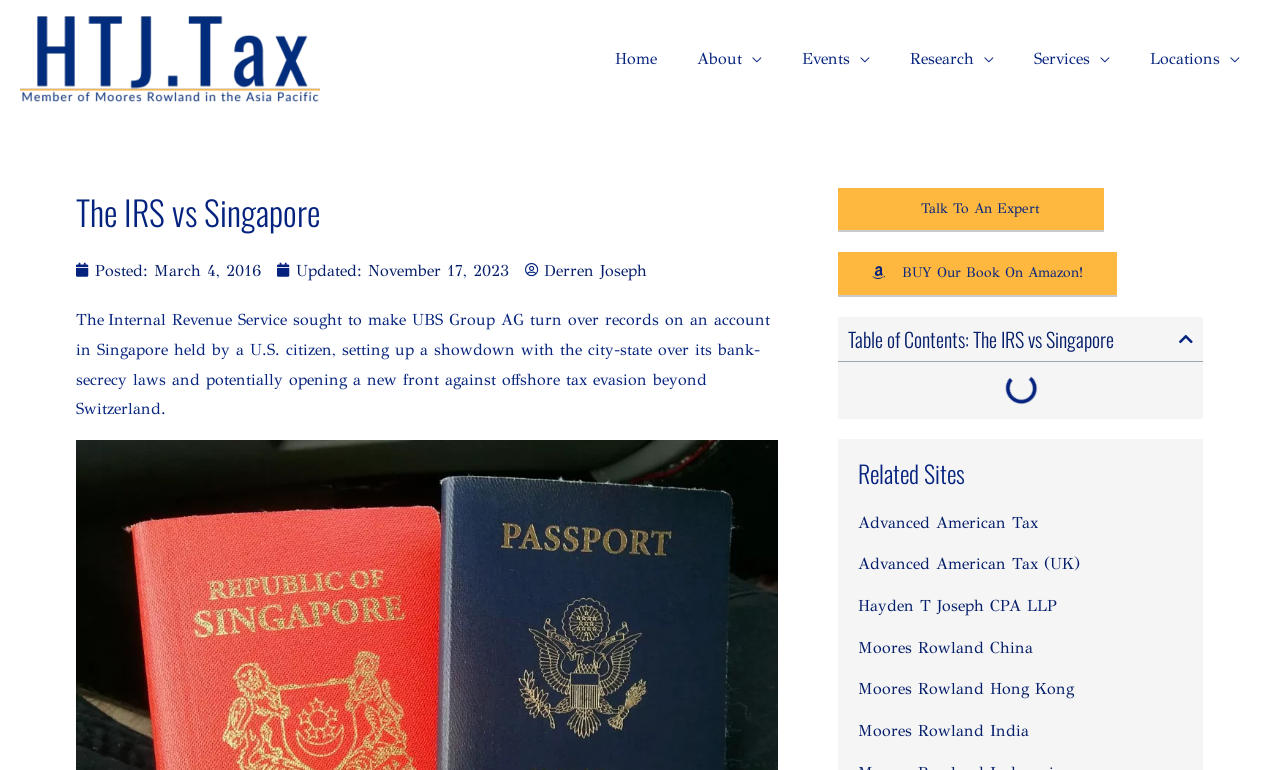Identify and provide the bounding box for the element described by: "alt="HTJ Tax"".

[0.016, 0.062, 0.25, 0.087]